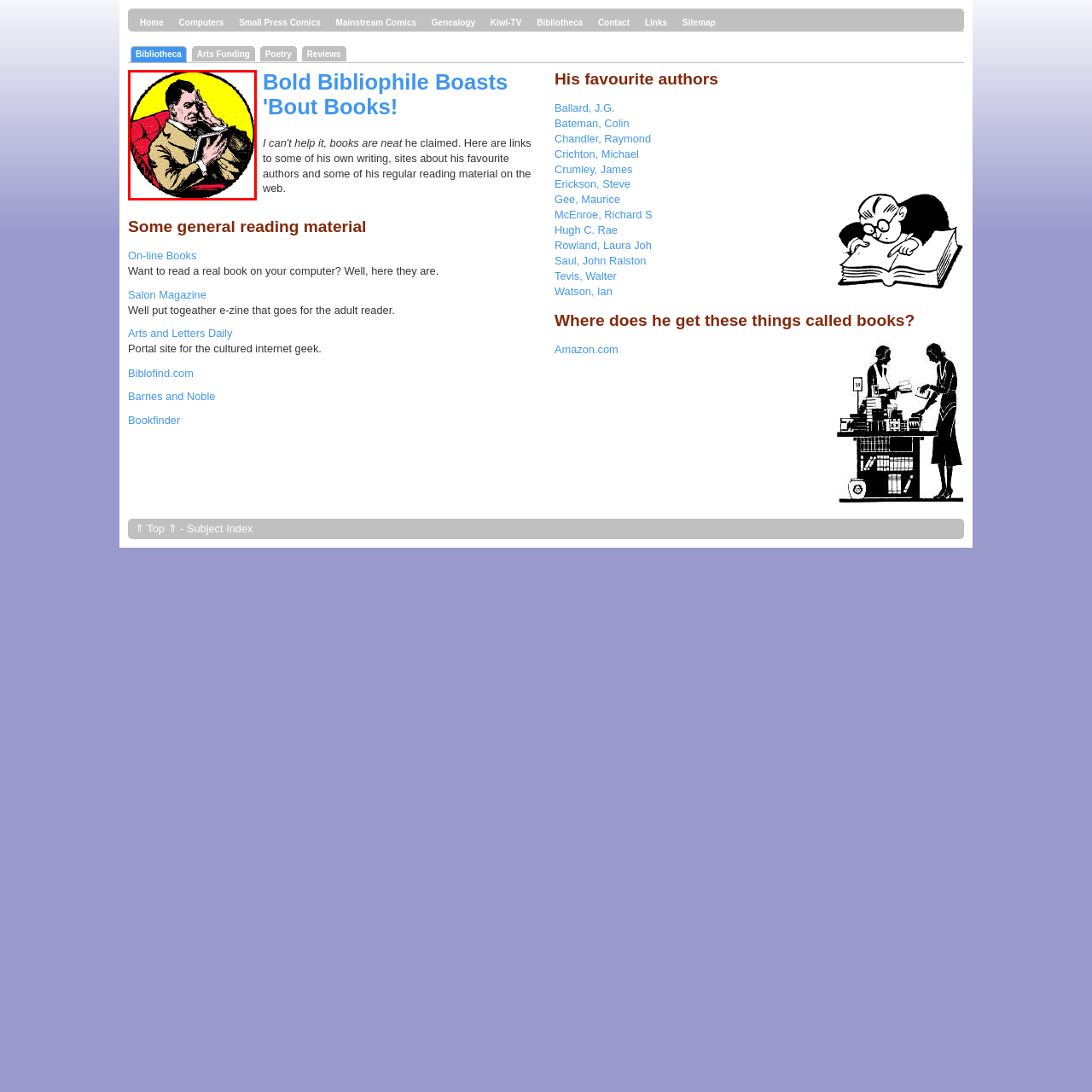Direct your attention to the image marked by the red boundary, What is the dominant color of the background? Provide a single word or phrase in response.

Vibrant yellow